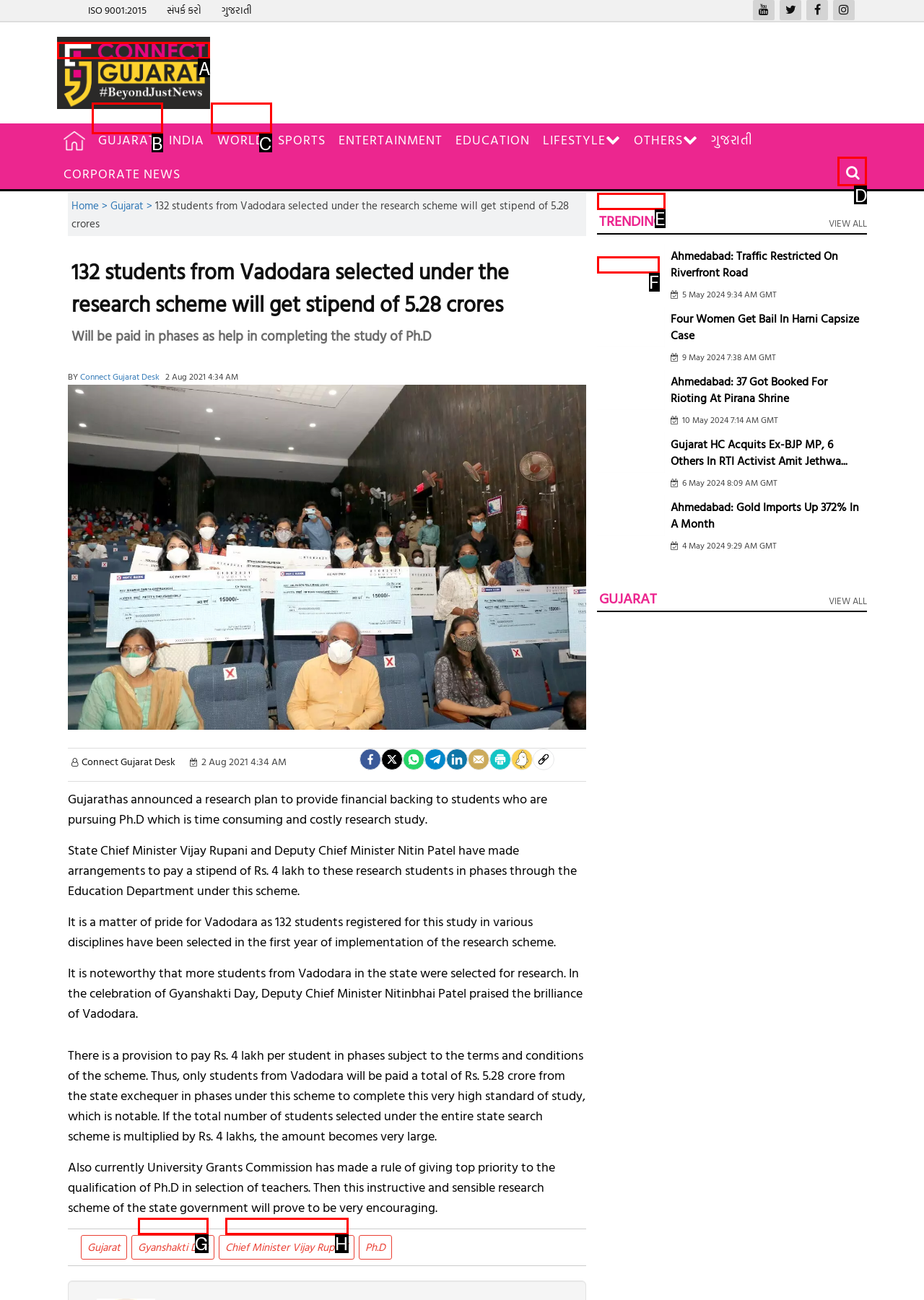Select the HTML element that needs to be clicked to carry out the task: Go to the home page
Provide the letter of the correct option.

None